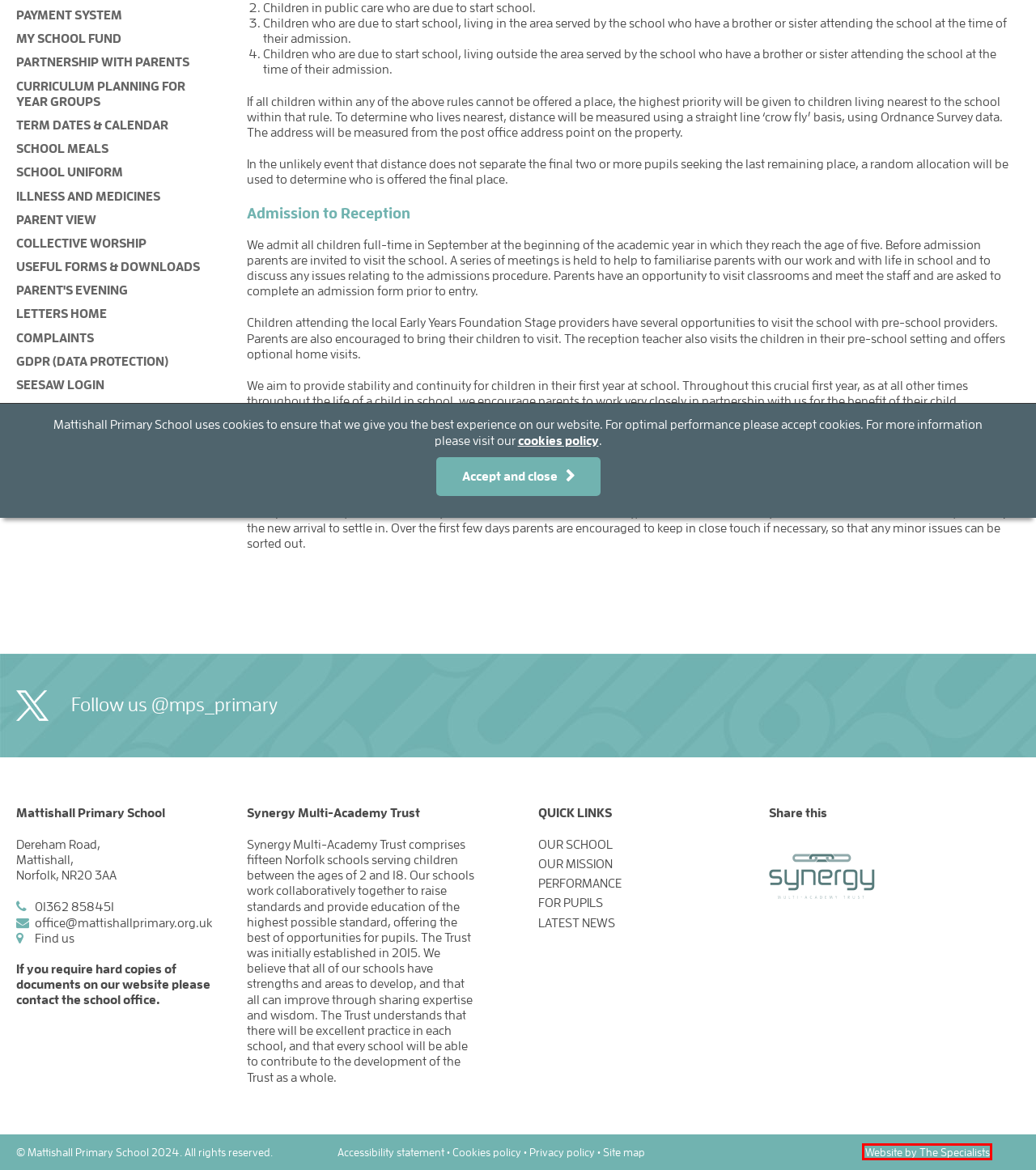After examining the screenshot of a webpage with a red bounding box, choose the most accurate webpage description that corresponds to the new page after clicking the element inside the red box. Here are the candidates:
A. The Specialists - Home
B. Mattishall Primary School - Home
C. Reepham High School - Home
D. Synergy Multi-Academy Trust - Home
E. Bawdeswell Community Primary School - Home
F. Corpusty Primary School - Home
G. Cromer Junior School - Home
H. Reepham Primary - Home

A